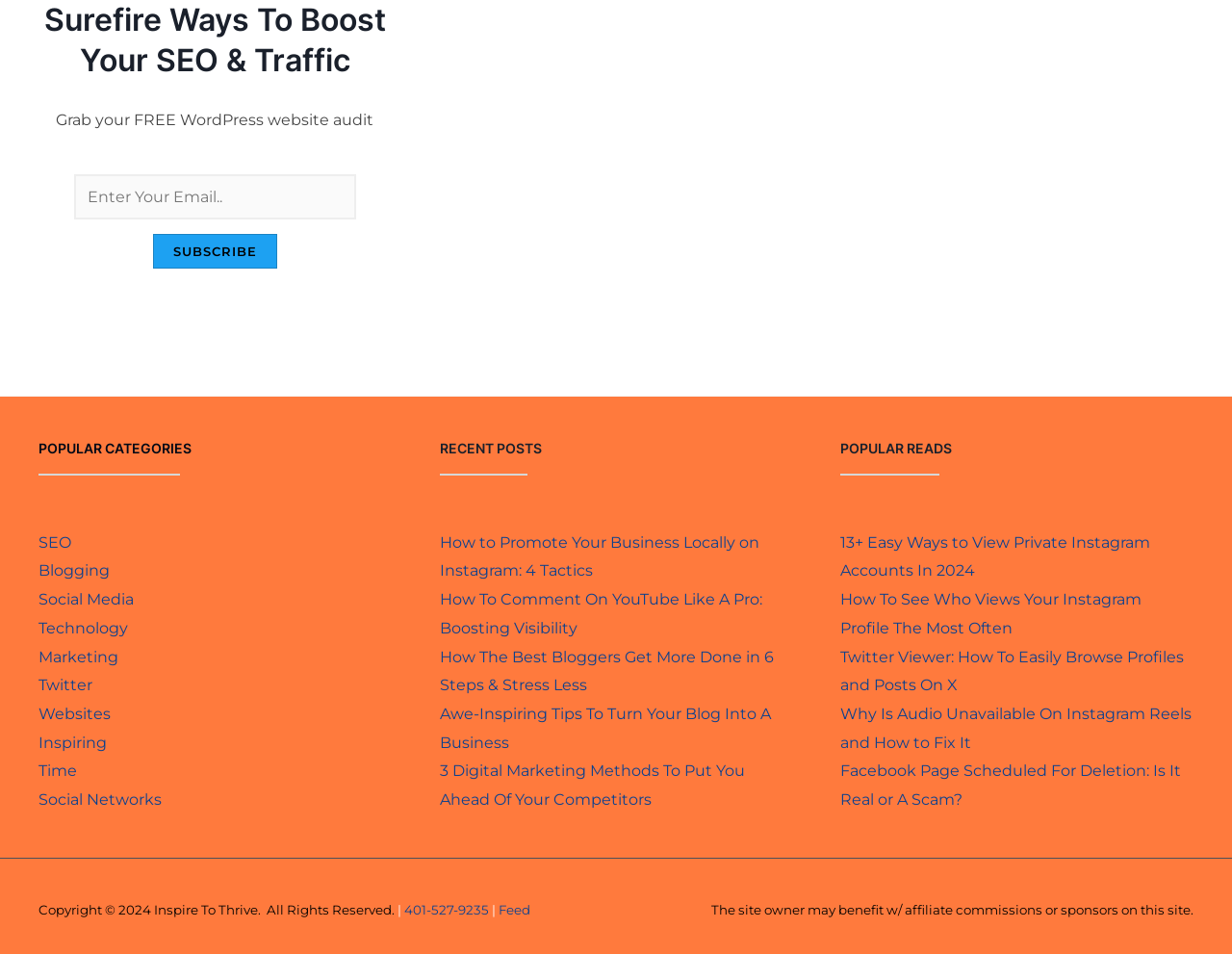Determine the bounding box coordinates of the section I need to click to execute the following instruction: "Explore SEO category". Provide the coordinates as four float numbers between 0 and 1, i.e., [left, top, right, bottom].

[0.031, 0.559, 0.058, 0.578]